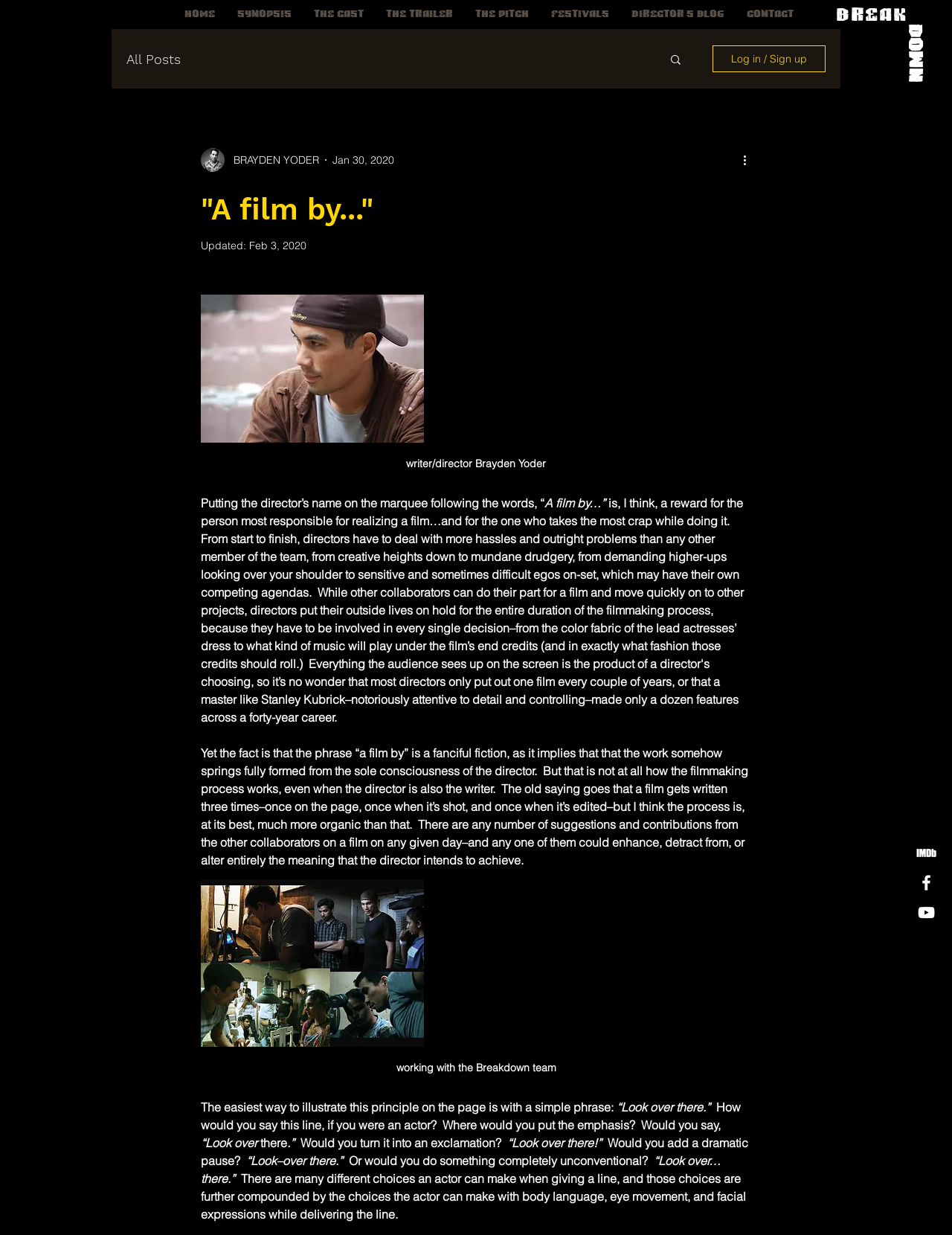Provide the bounding box coordinates, formatted as (top-left x, top-left y, bottom-right x, bottom-right y), with all values being floating point numbers between 0 and 1. Identify the bounding box of the UI element that matches the description: writer/director Brayden Yoder

[0.211, 0.239, 0.789, 0.393]